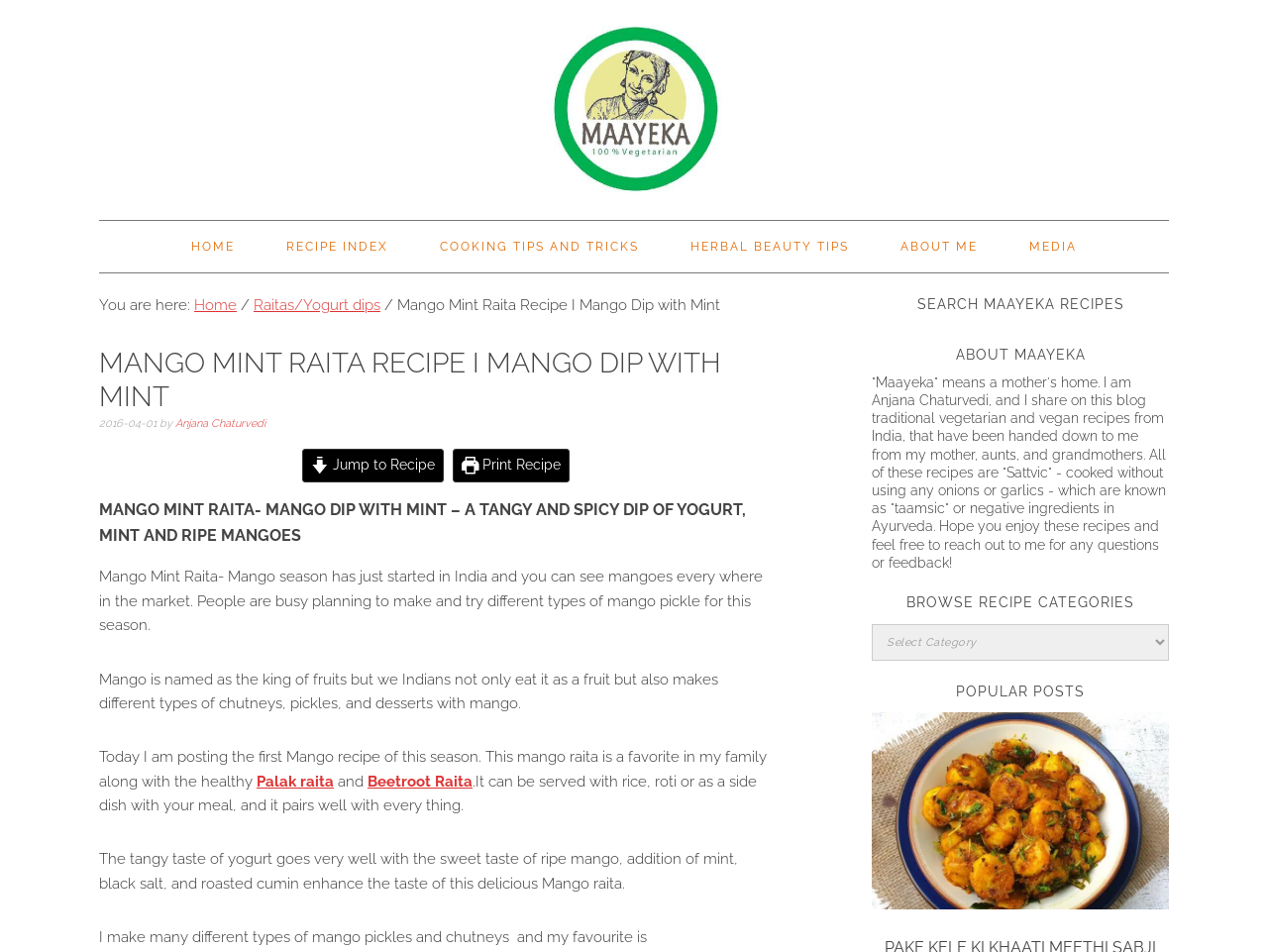Could you indicate the bounding box coordinates of the region to click in order to complete this instruction: "Browse recipe categories".

[0.688, 0.655, 0.922, 0.694]